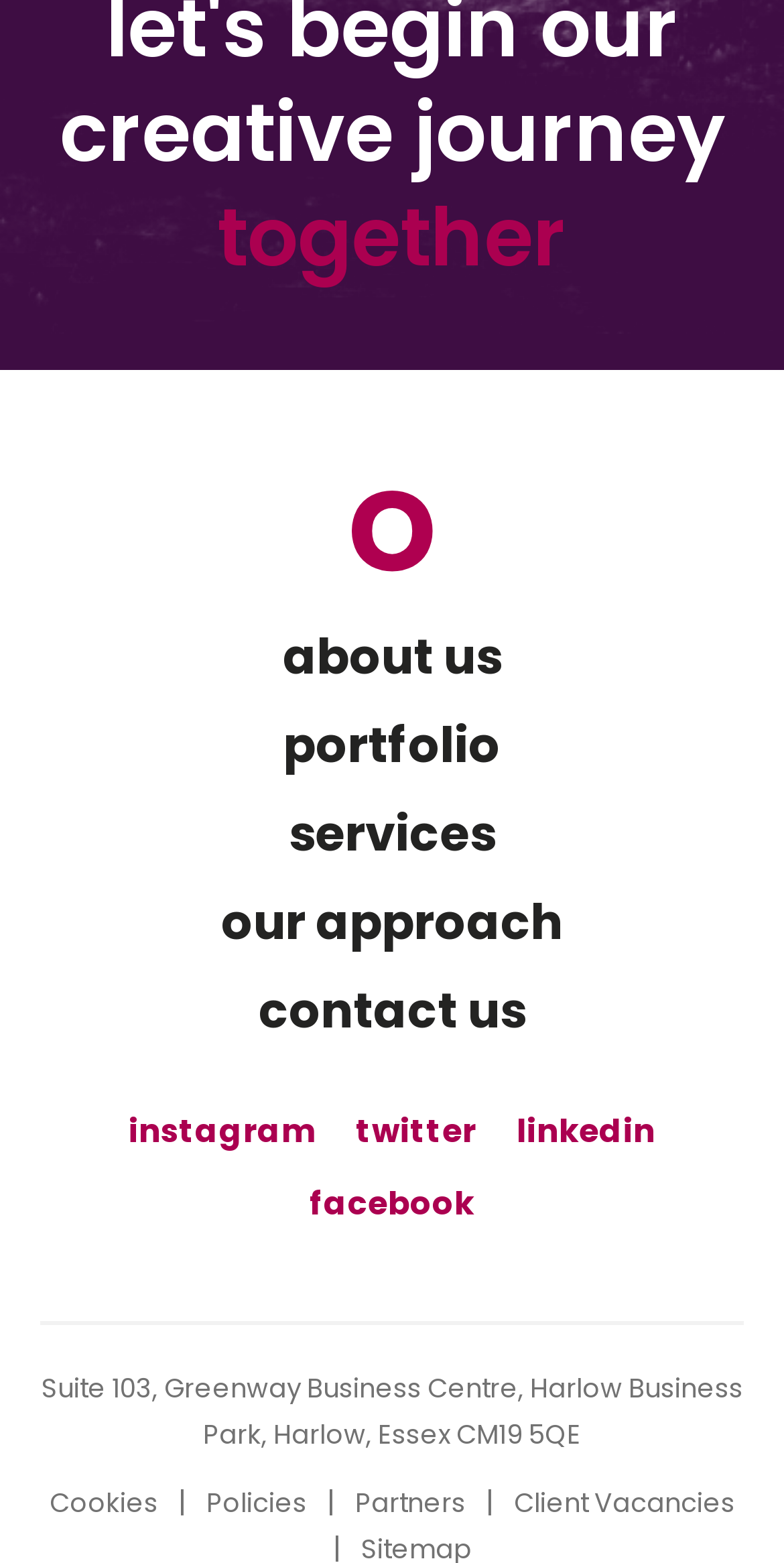Please determine the bounding box coordinates for the element that should be clicked to follow these instructions: "contact us".

[0.329, 0.631, 0.671, 0.662]